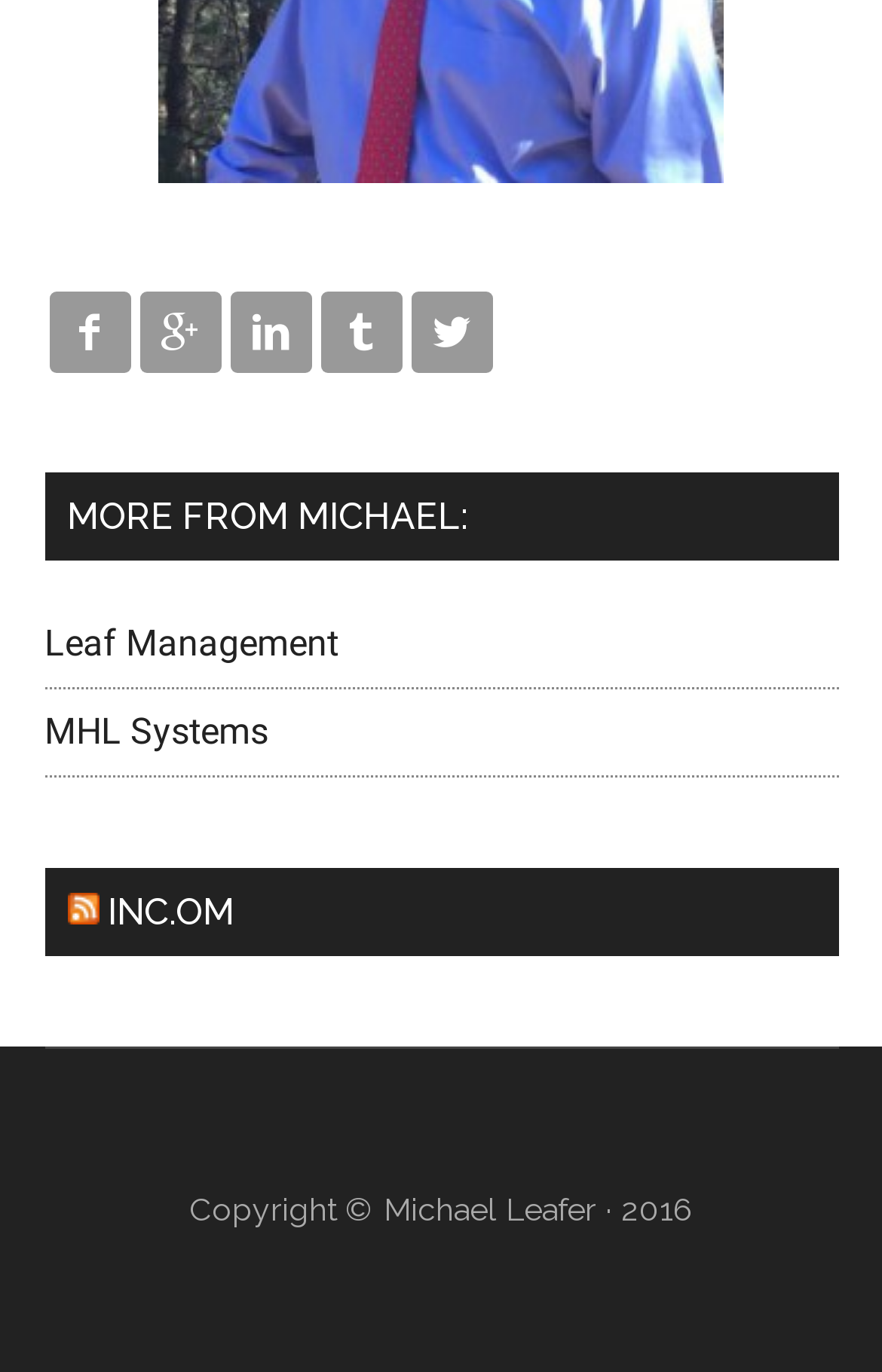Determine the bounding box coordinates for the clickable element to execute this instruction: "Click the link to access Leaf Management". Provide the coordinates as four float numbers between 0 and 1, i.e., [left, top, right, bottom].

[0.05, 0.453, 0.383, 0.484]